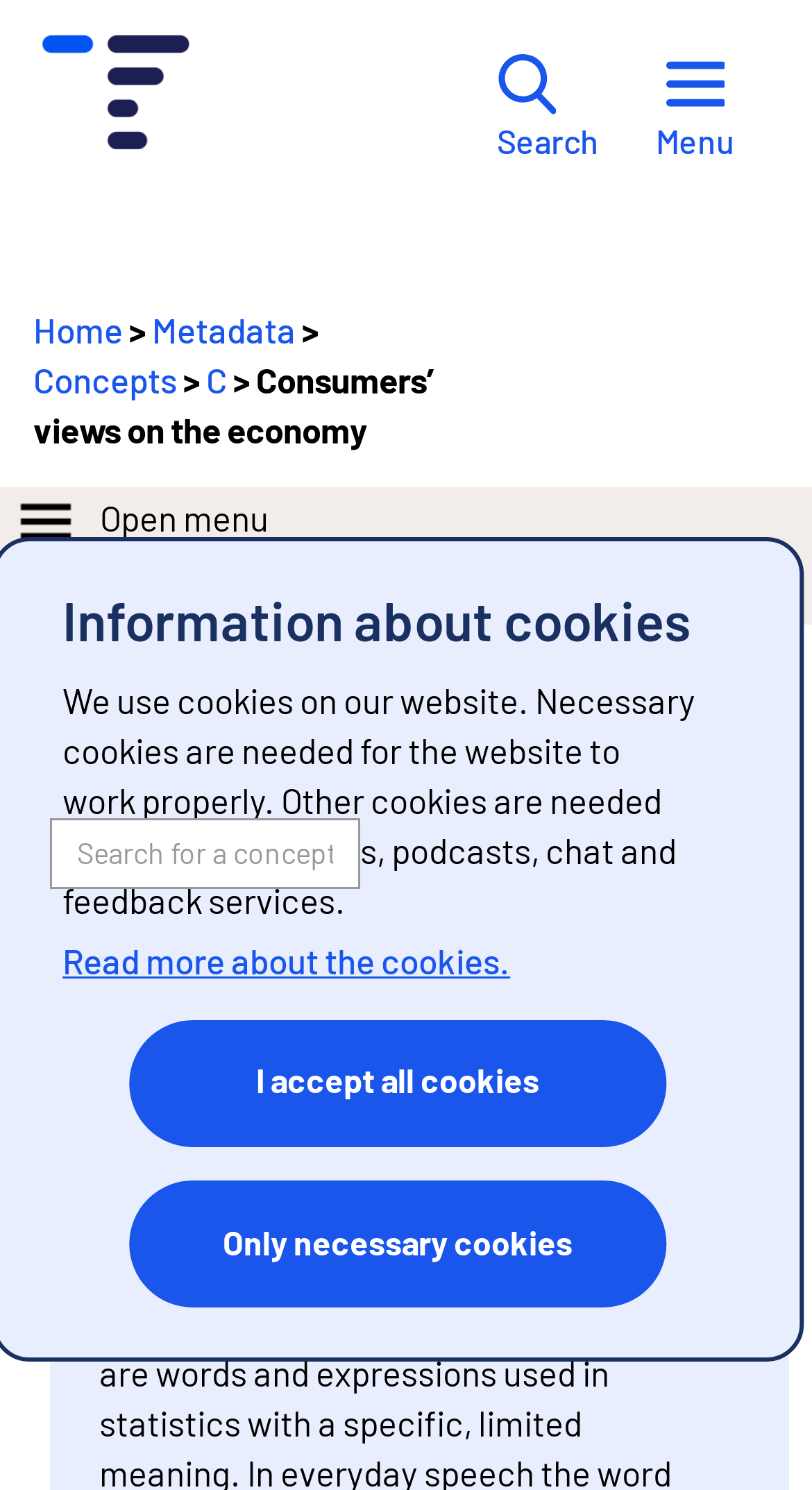How many alphabetical links are available for browsing concepts?
Answer the question with a detailed explanation, including all necessary information.

The webpage provides an alphabetical list of links to browse concepts. By counting the links, we can see that there are 26 links, from A to Z, and additional links for 0-9, Å, Ä, and Ö.